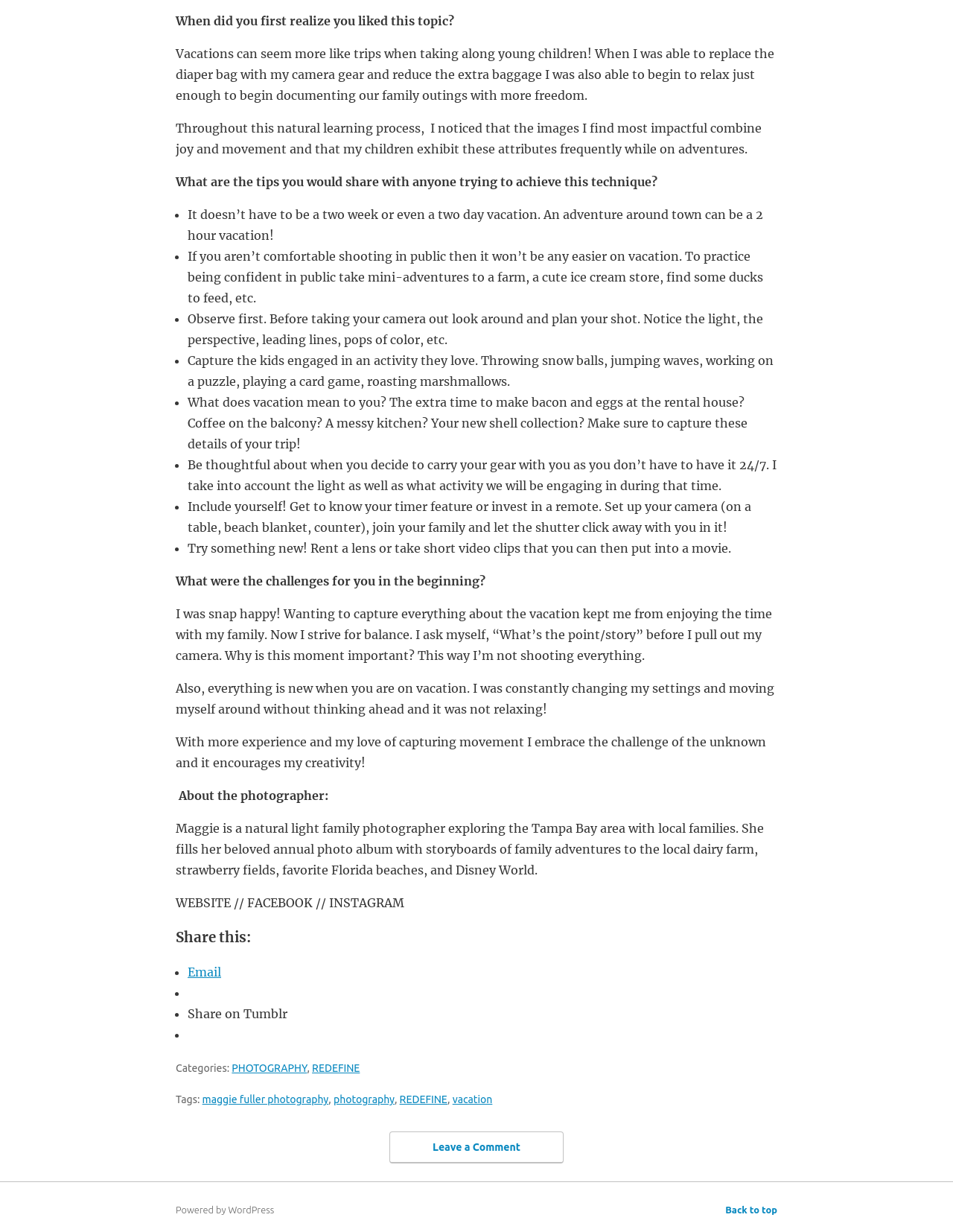Based on the provided description, "Back to top", find the bounding box of the corresponding UI element in the screenshot.

[0.761, 0.975, 0.816, 0.99]